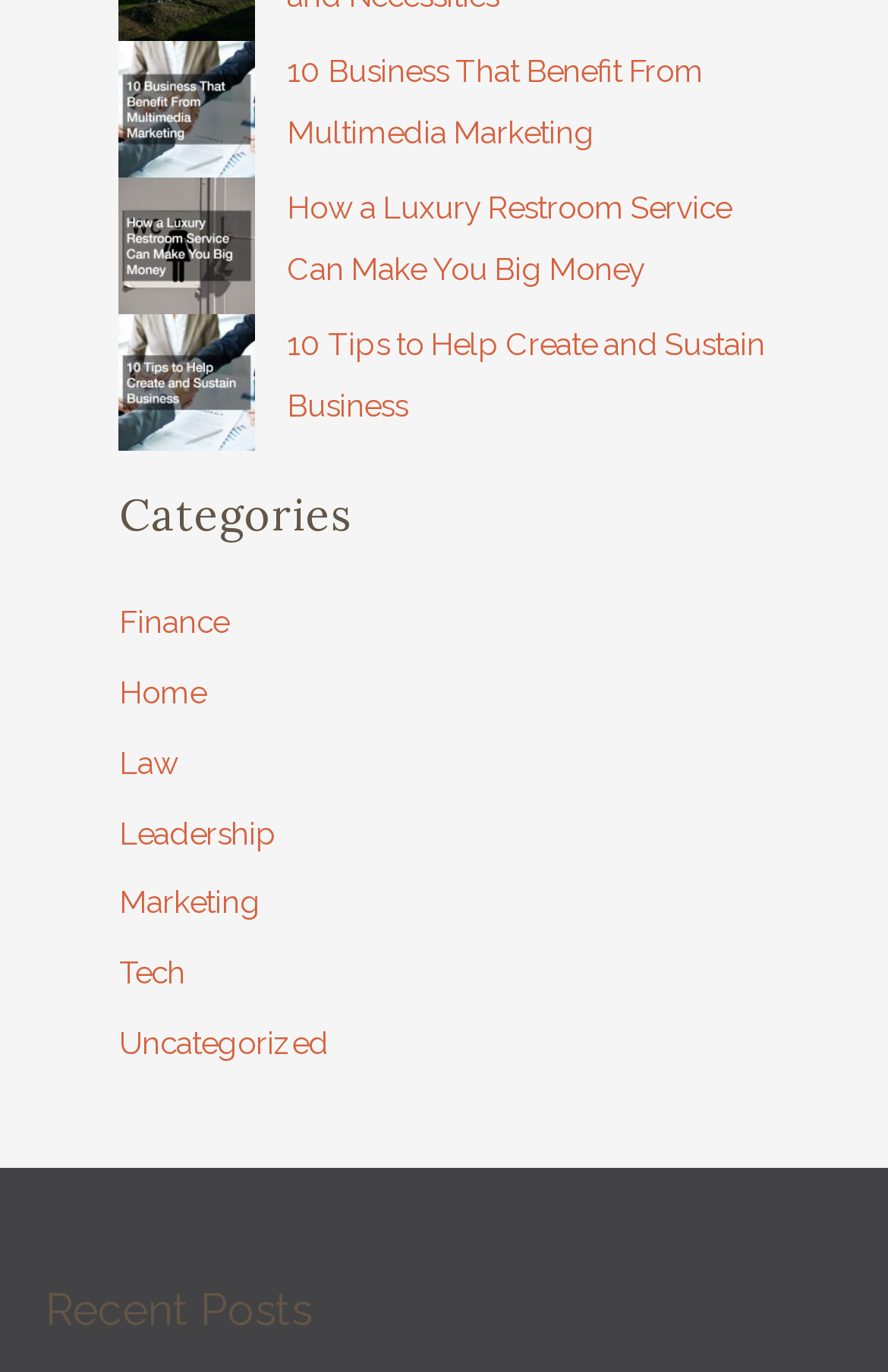Find the bounding box coordinates of the element's region that should be clicked in order to follow the given instruction: "Click on '10 Business That Benefit From Multimedia Marketing'". The coordinates should consist of four float numbers between 0 and 1, i.e., [left, top, right, bottom].

[0.323, 0.037, 0.792, 0.109]